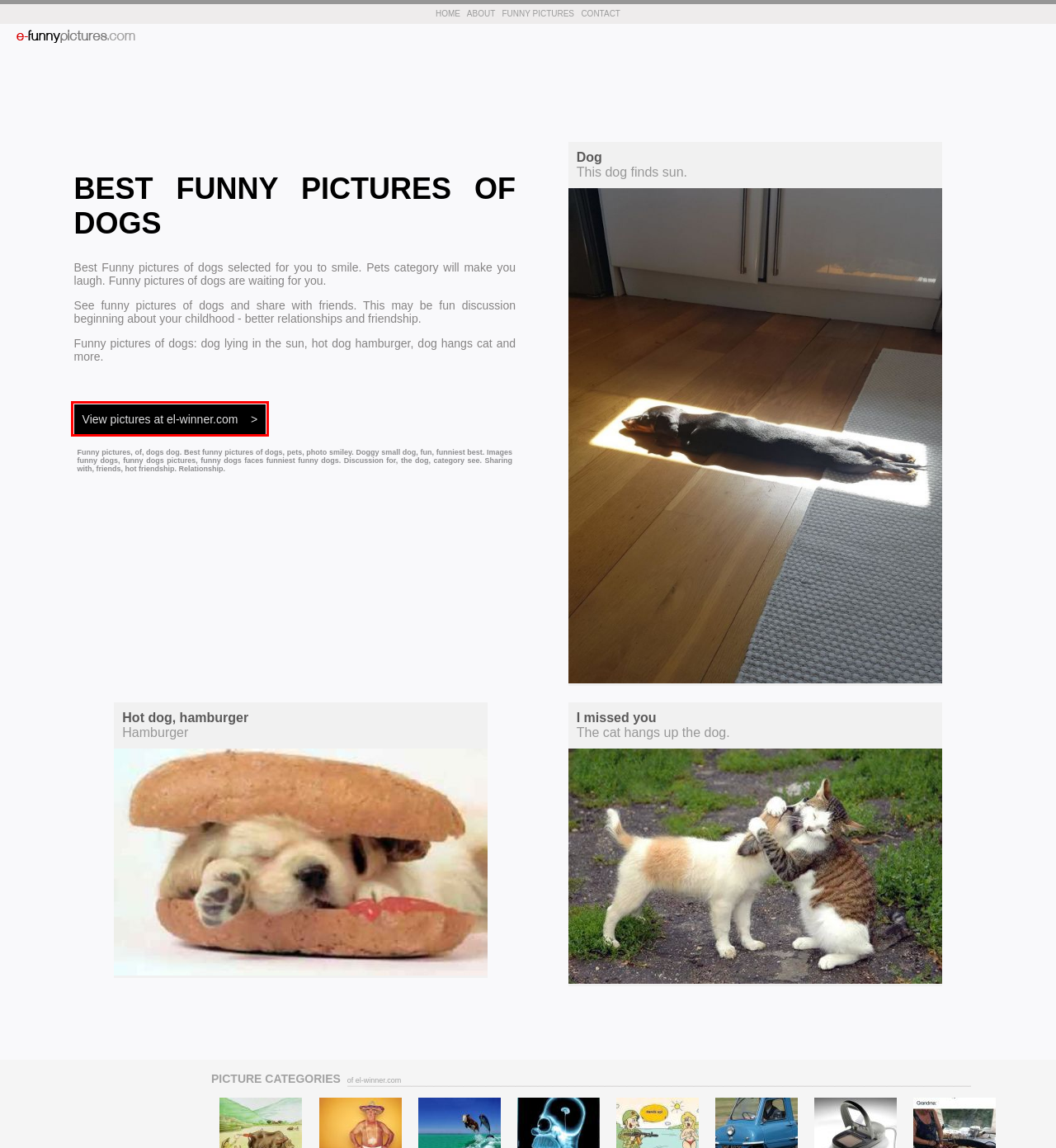You have a screenshot showing a webpage with a red bounding box highlighting an element. Choose the webpage description that best fits the new webpage after clicking the highlighted element. The descriptions are:
A. Hunting - Deer, Shooting, Hunter, Hunting, Hunt, Hunts,..
B. Computer Mouse - Woman Mouse, Computers, Woman, Mouse,..
C. Hands Up! - Comics, Solder, With, Gun, Sees, Nude,..
D. Small Car Peel P50 - Funny Car, Auto, Small Vehicle,..
E. Funny Pictures Of Dogs - Bernese Mountain Dog,..
F. Cows - Cow, Racing Cow, Racing, With, Dolphin, Blue,..
G. McDonalds - McDonald, McDonalds, Food, Eating, At,..
H. Love - Love, Man, With, Woman, Kisses, Skating, Time,..

E